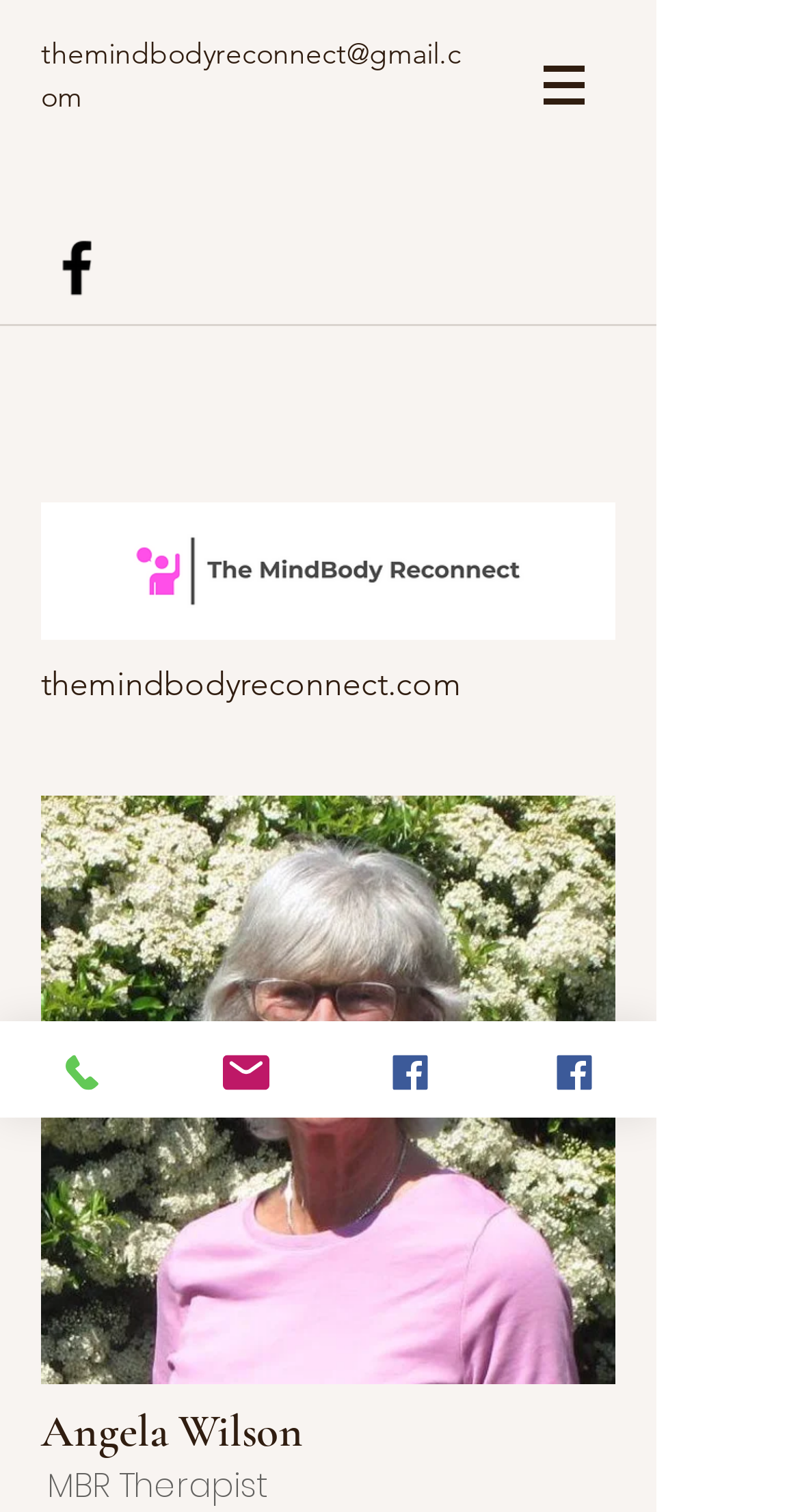Elaborate on the webpage's design and content in a detailed caption.

The webpage is about Angela Wilson, a therapist associated with themindbodyreconnect. At the top left, there is a link to the email address "themindbodyreconnect@gmail.com". Next to it, on the top right, is a navigation menu labeled "Site" with a button that has a popup menu, accompanied by a small image.

Below the navigation menu, there is a social bar with a link to Facebook, represented by a Facebook icon. On the left side of the page, there is a large image, "Original.png", which takes up a significant portion of the page. Above the image, there is a heading that reads "themindbodyreconnect.com".

To the right of the image, there is a section with a heading that reads "Angela Wilson". Below this heading, there is a generic element with an image, "Robbie Falkiner Social media-4 (2).jpg", which appears to be a profile picture. Below the image, there is a static text that reads "MBR Therapist".

On the bottom left of the page, there are three links: "Phone", "Email", and "Facebook", each accompanied by a small image. The "Facebook" link is duplicated as "Facebook 2" on the bottom right of the page.